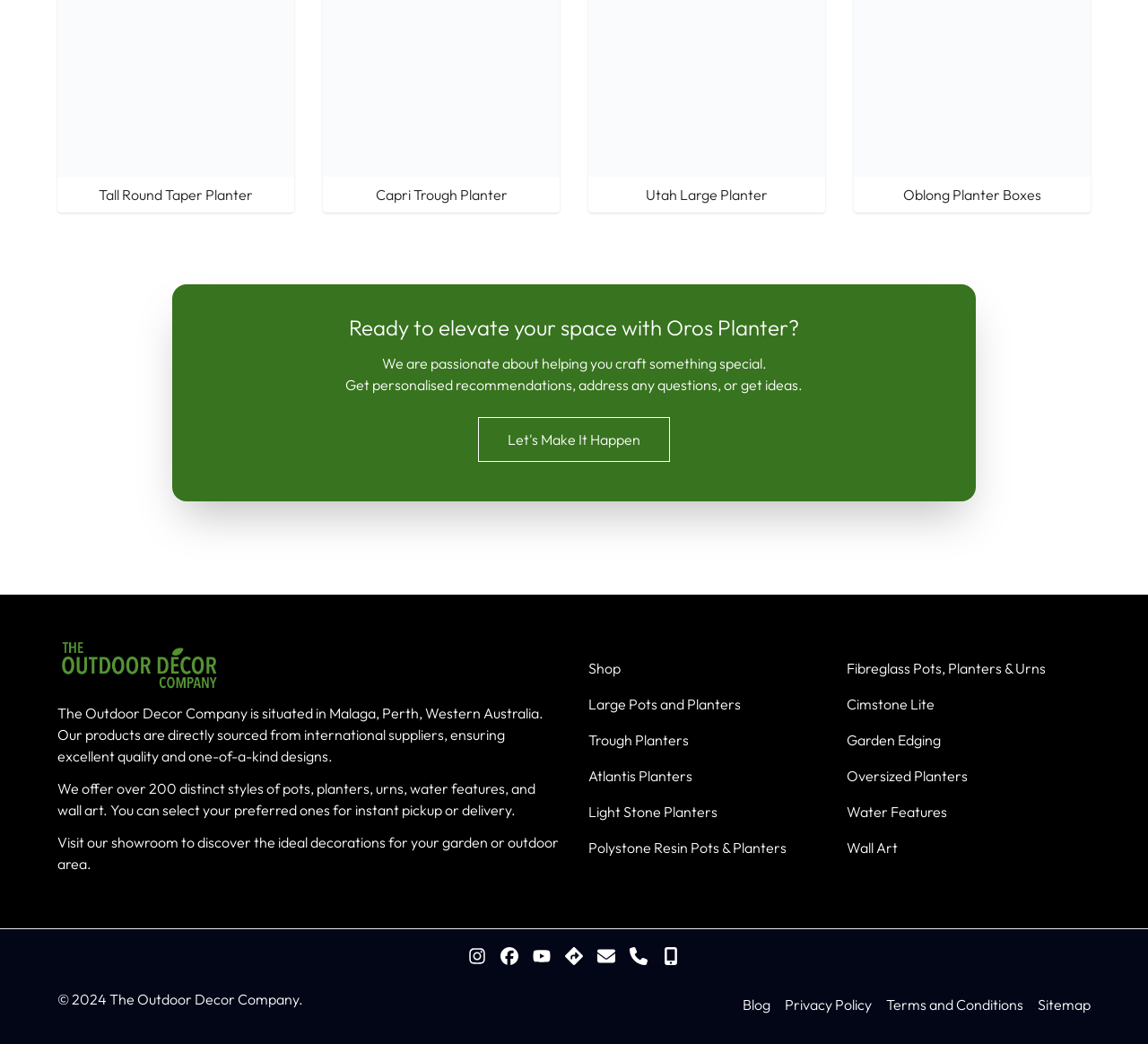What types of planters do they offer?
Give a single word or phrase answer based on the content of the image.

Large Pots, Trough, Atlantis, Light Stone, Polystone Resin, Fibreglass